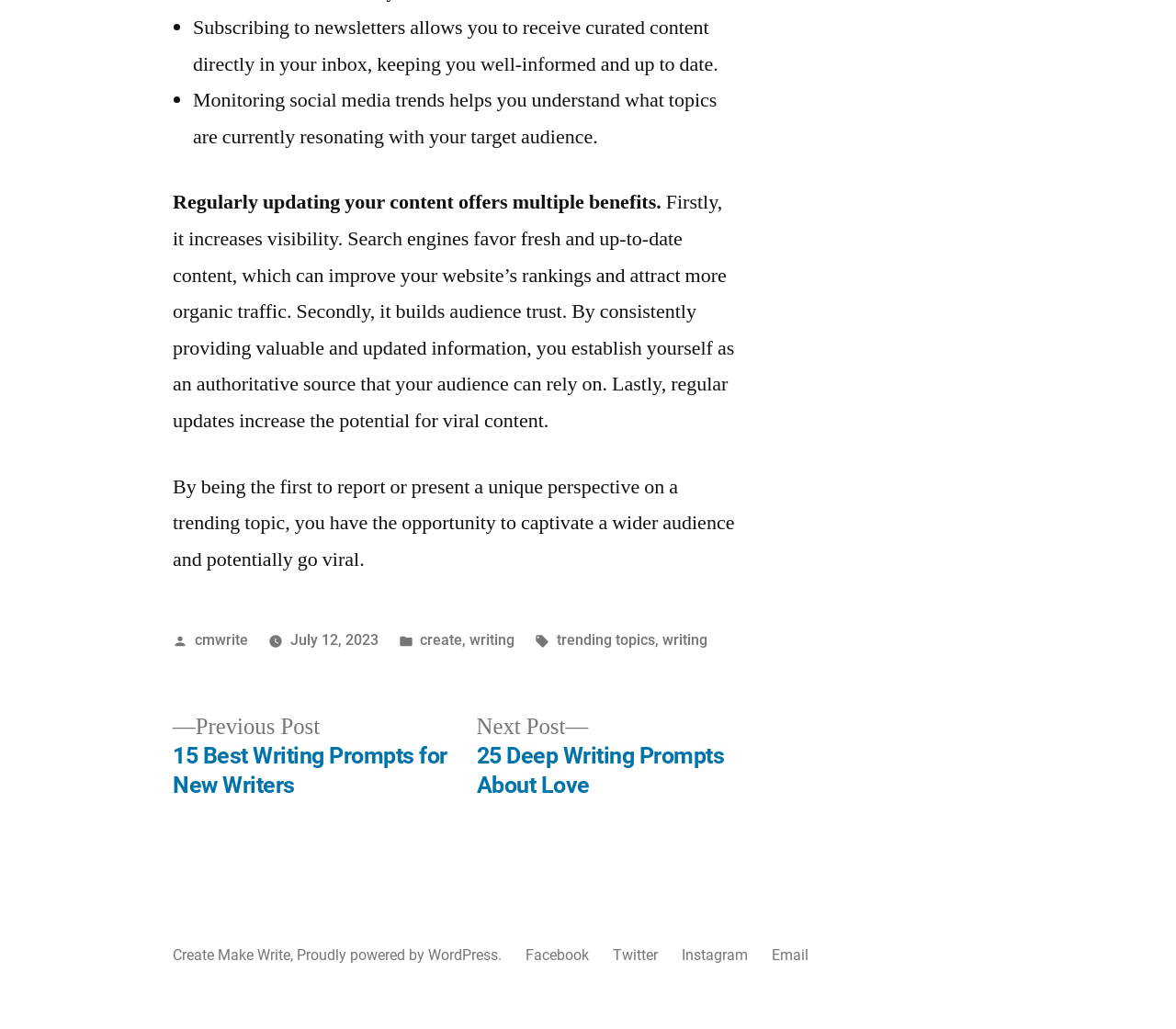Indicate the bounding box coordinates of the element that must be clicked to execute the instruction: "Click on the 'trending topics' link". The coordinates should be given as four float numbers between 0 and 1, i.e., [left, top, right, bottom].

[0.474, 0.614, 0.557, 0.631]